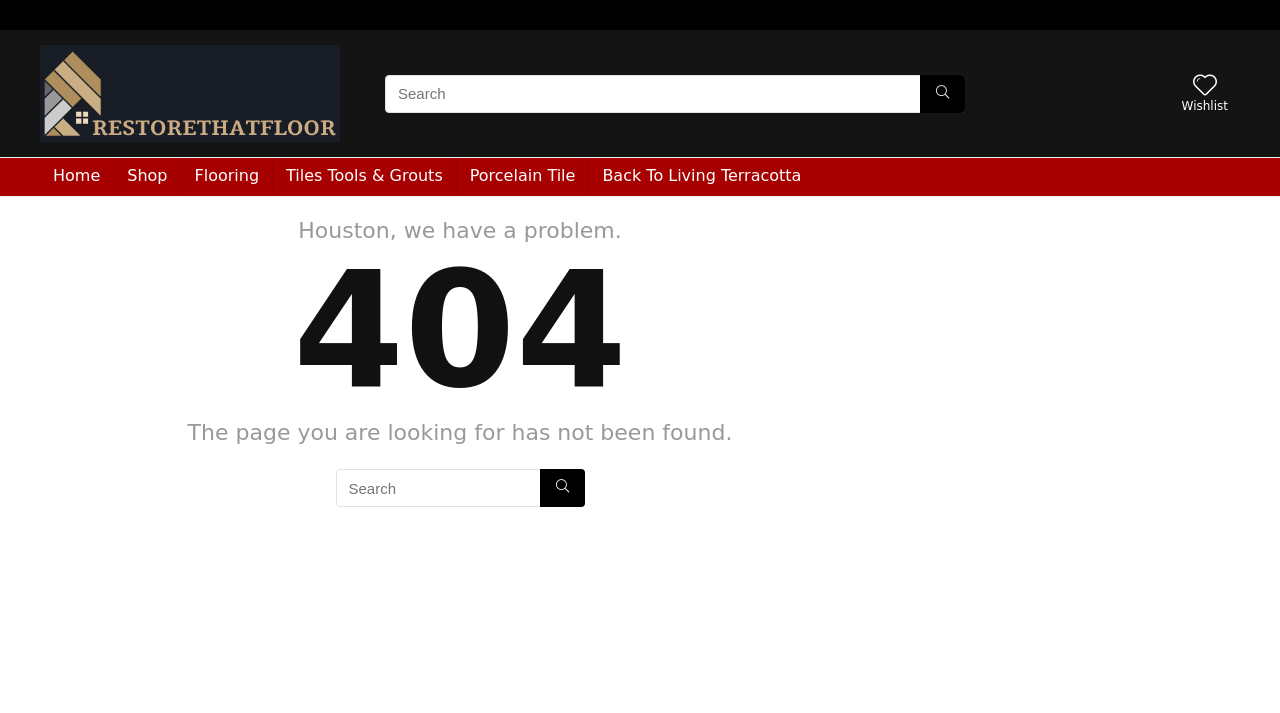How many navigation links are on the page?
Based on the content of the image, thoroughly explain and answer the question.

There are six navigation links on the page, namely 'Home', 'Shop', 'Flooring', 'Tiles Tools & Grouts', 'Porcelain Tile', and 'Back To Living Terracotta'. These links are located at the top of the page and have bounding boxes ranging from [0.031, 0.222, 0.088, 0.275] to [0.46, 0.222, 0.636, 0.275].